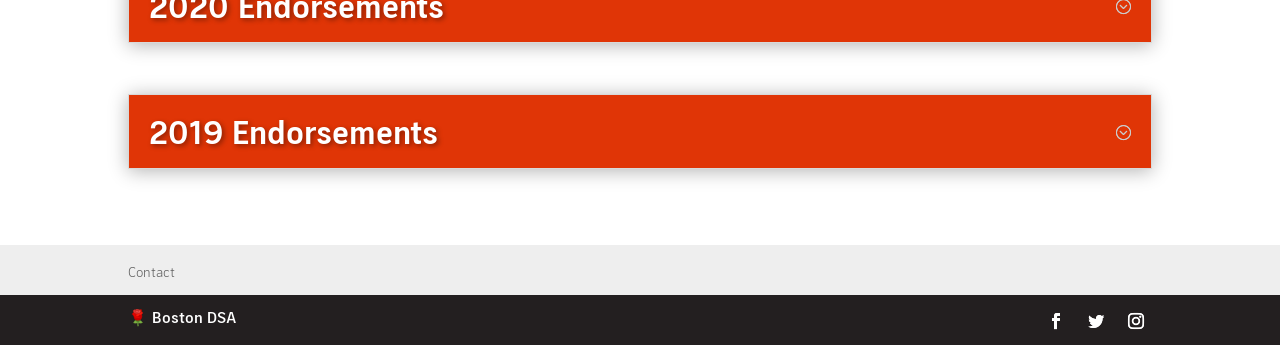What is the name of the organization?
Answer the question with as much detail as possible.

The name of the organization can be found in the StaticText element with the text '🌹 Boston DSA' located at the bottom of the page.